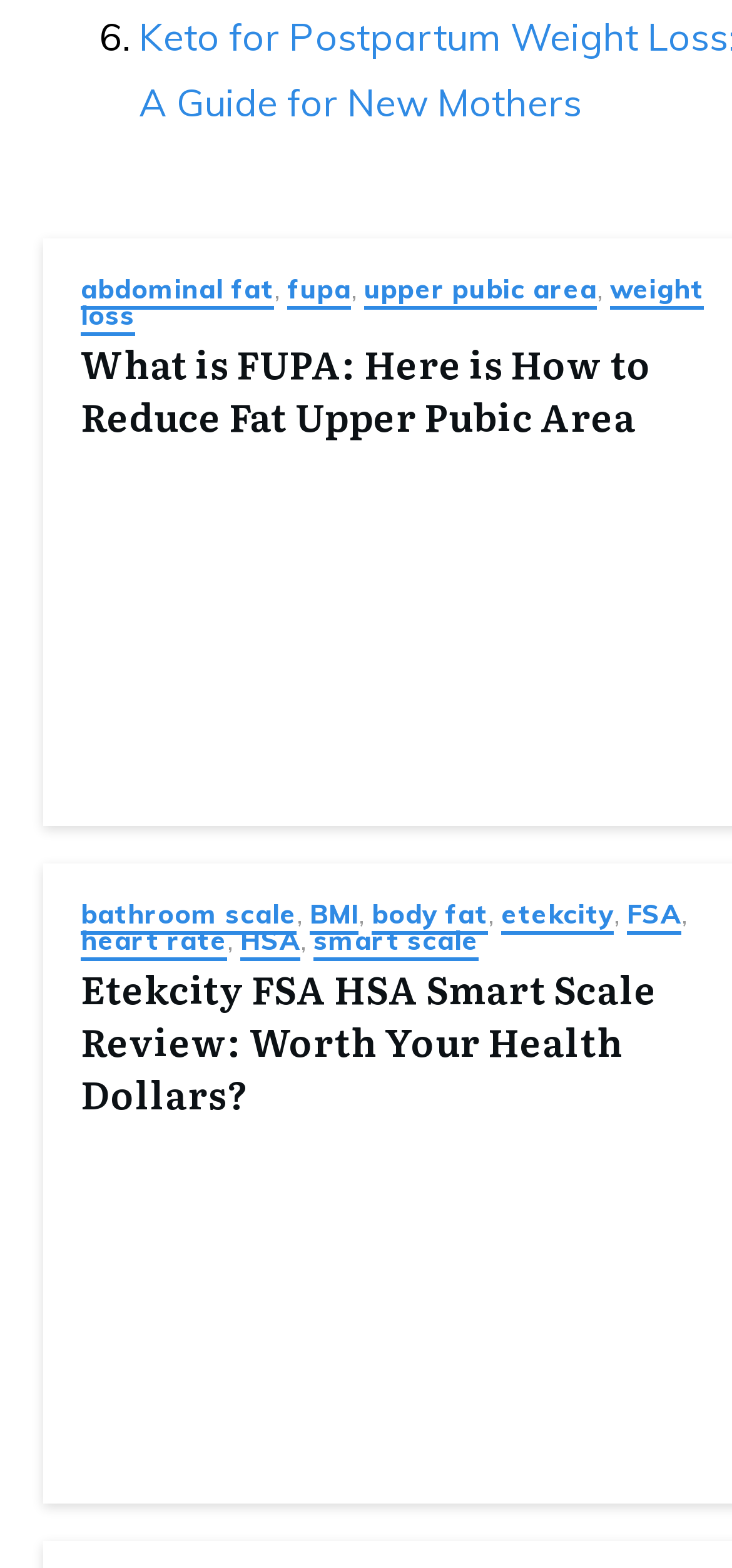What is the brand mentioned in the second article?
Examine the image and provide an in-depth answer to the question.

The second article's heading is 'Etekcity FSA HSA Smart Scale Review: Worth Your Health Dollars?', which mentions the brand Etekcity.